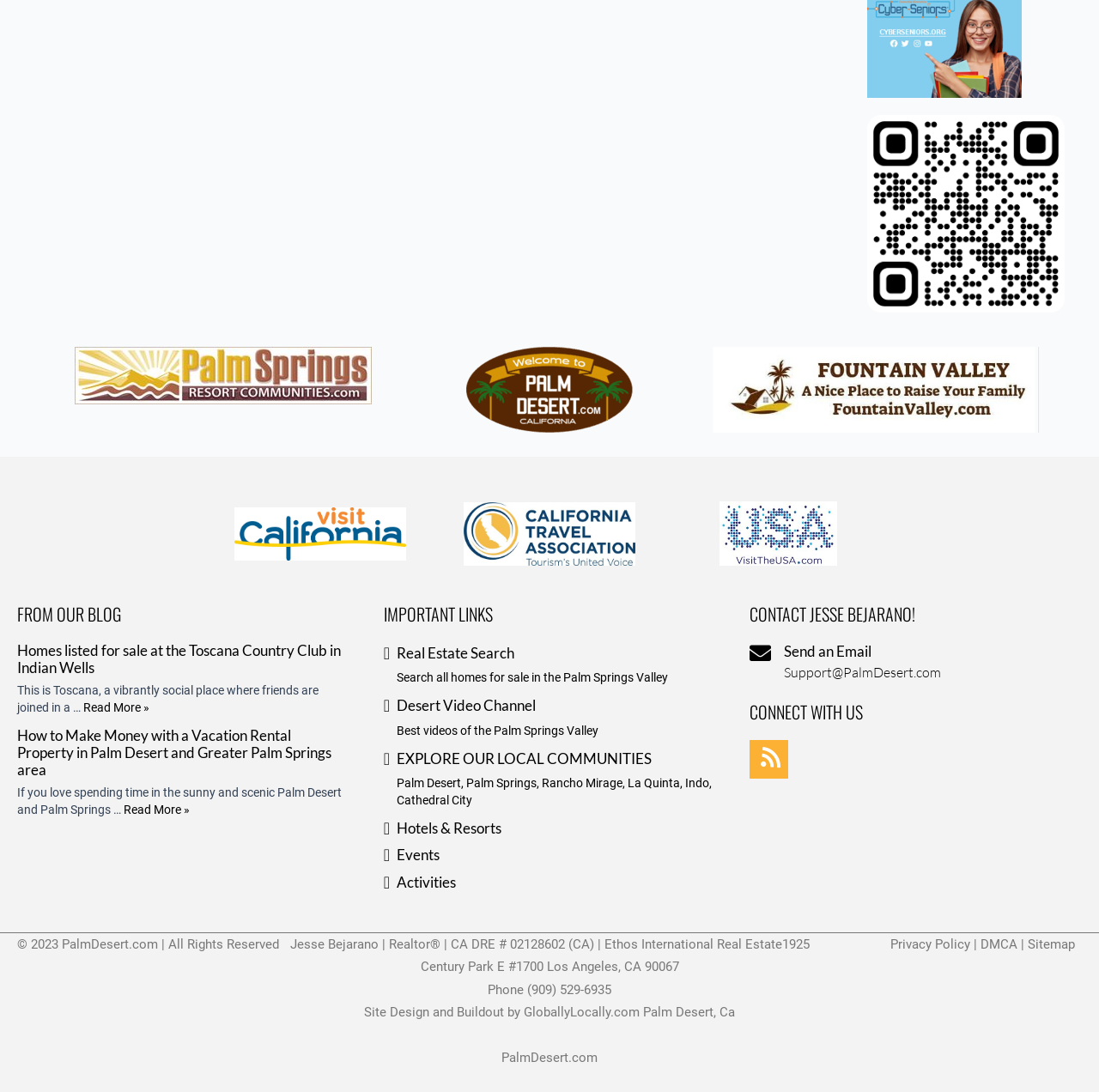Identify the bounding box of the UI component described as: "alt="Palm Desert California Logo"".

[0.424, 0.318, 0.576, 0.397]